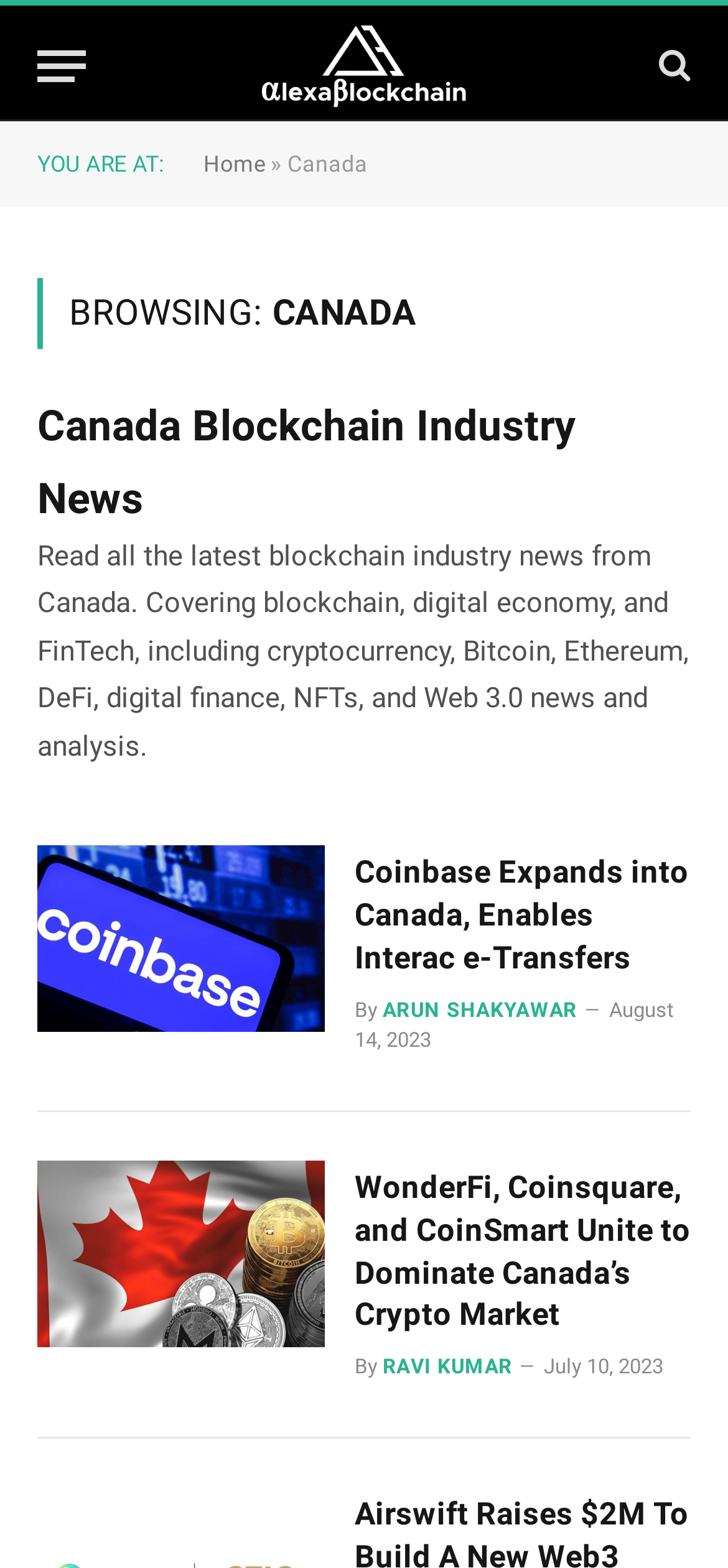Pinpoint the bounding box coordinates of the element to be clicked to execute the instruction: "Click the menu button".

[0.051, 0.015, 0.118, 0.069]